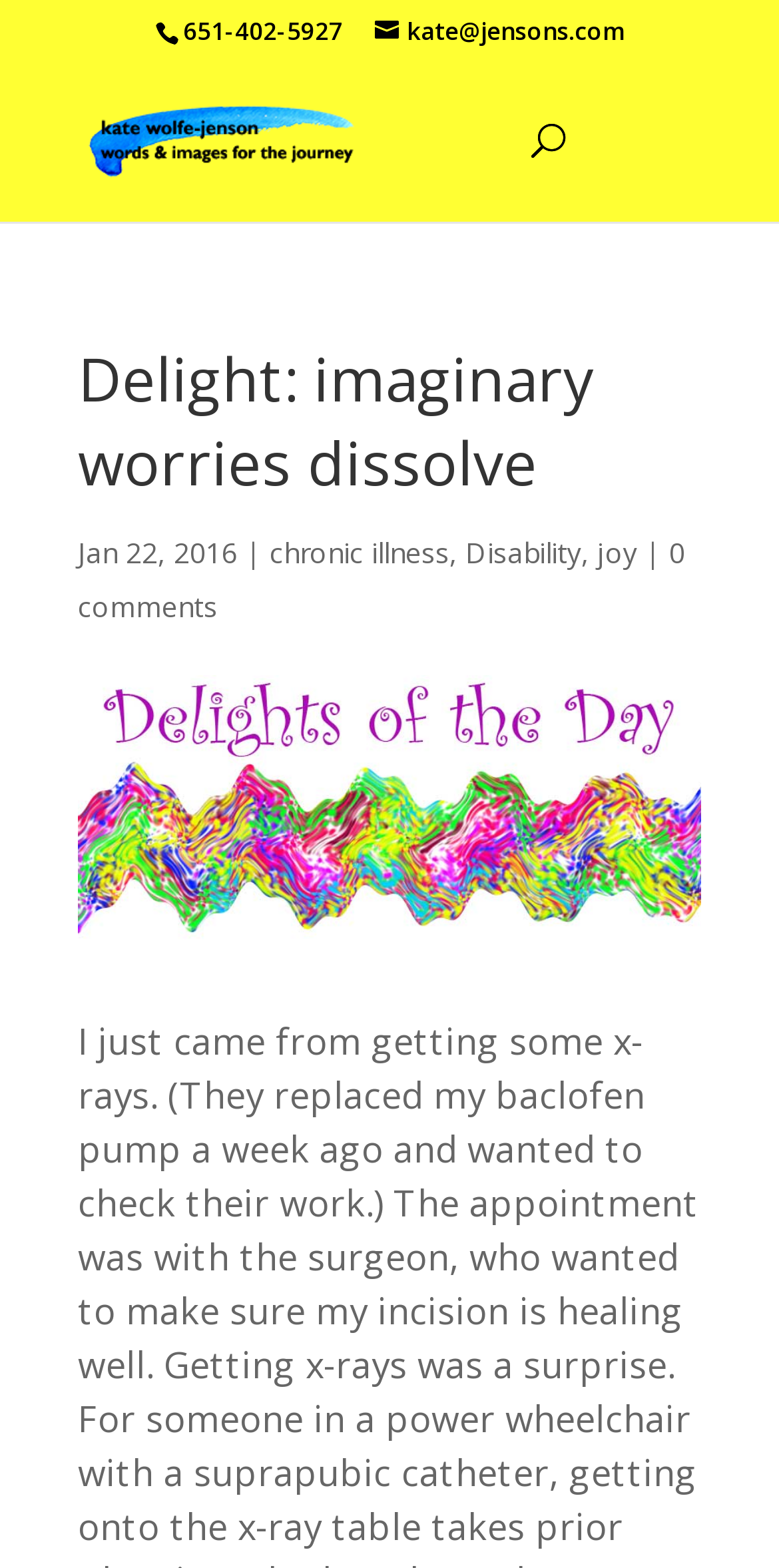Please identify the primary heading of the webpage and give its text content.

Delight: imaginary worries dissolve